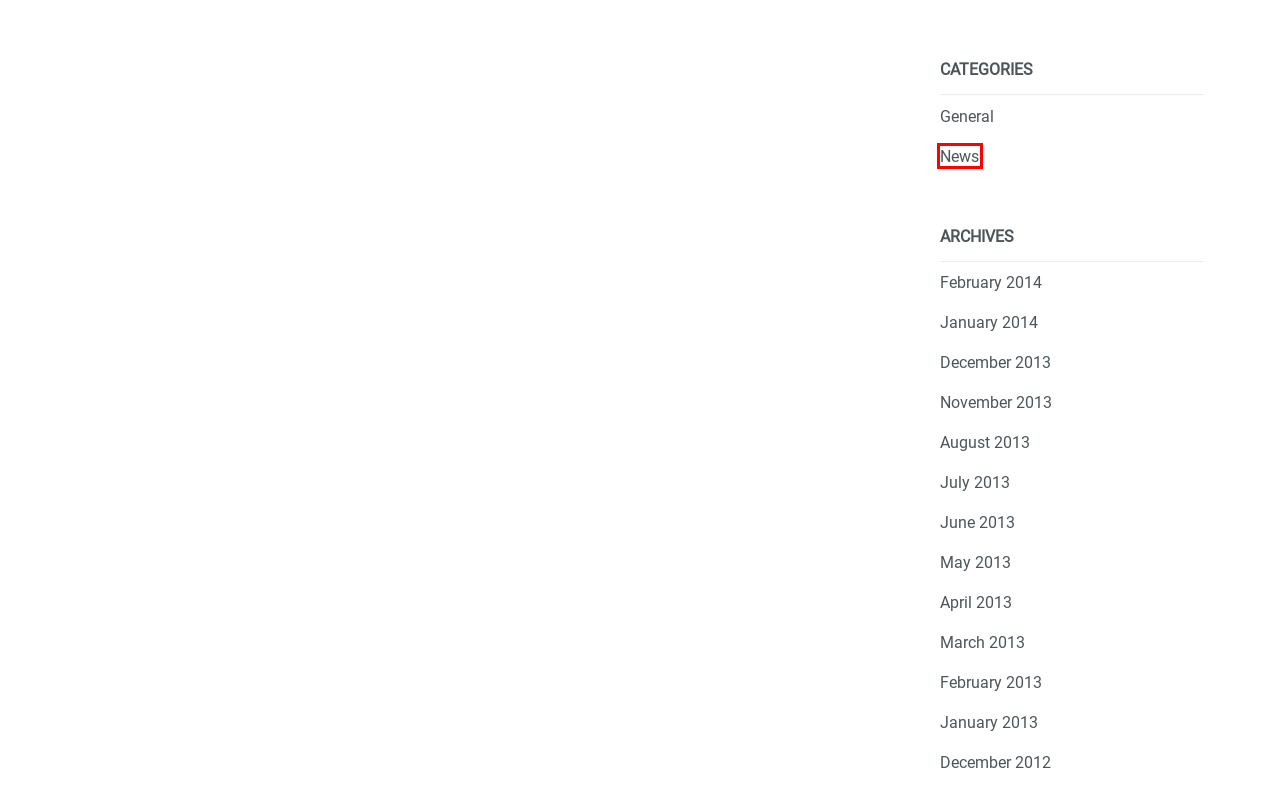Observe the screenshot of a webpage with a red bounding box highlighting an element. Choose the webpage description that accurately reflects the new page after the element within the bounding box is clicked. Here are the candidates:
A. January, 2014 | The Homeschooling Debate
B. November, 2013 | The Homeschooling Debate
C. December, 2012 | The Homeschooling Debate
D. February, 2014 | The Homeschooling Debate
E. June, 2013 | The Homeschooling Debate
F. January, 2013 | The Homeschooling Debate
G. News | The Homeschooling Debate
H. April, 2013 | The Homeschooling Debate

G